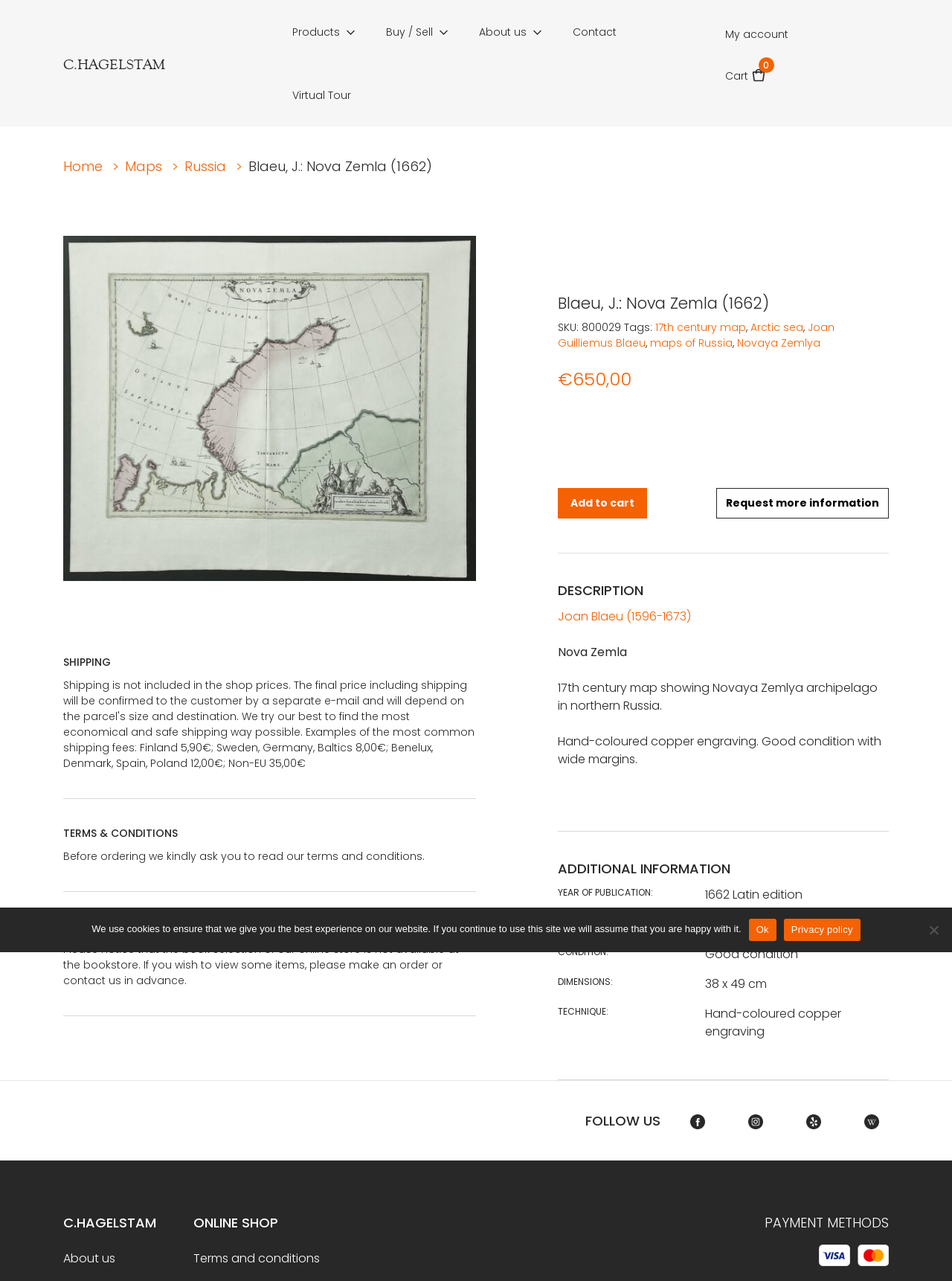What is the condition of the map?
Based on the screenshot, answer the question with a single word or phrase.

Good condition